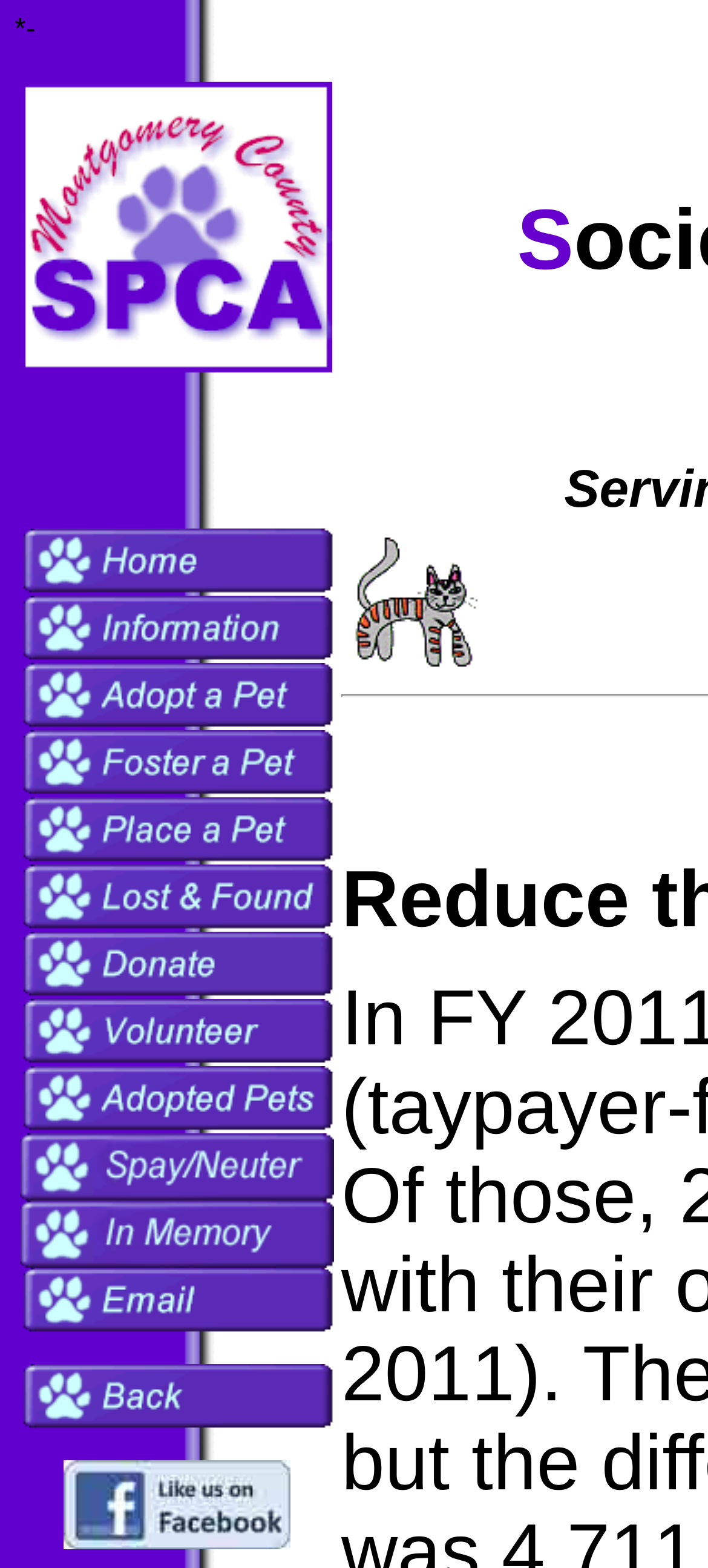Describe all the key features of the webpage in detail.

The webpage is for the MCSPCA, an animal welfare organization. At the top-left corner, there is a logo image with a link to the MCSPCA Home page. Below the logo, there is a row of links with accompanying images, including Information about the MCSPCA, See the pets available for adoption, Become a foster home for a dog or cat, and several others. These links are arranged vertically, with the first link starting from the top and the last link ending at the bottom of the page.

To the right of the logo, there is another image, which appears to be a decorative element. Below this image, there is a small, empty space, and then another row of links with images, including Adopted Pets, Links to Spay/Neuter Resources, In memory of our Adopted Pets, and Contact the MCSPCA. These links are also arranged vertically, with the first link starting from the top and the last link ending at the bottom of the page.

At the very bottom of the page, there is a link with an image labeled "Previous Page", and another link with an image, but no label. The overall layout of the page is simple, with a focus on providing easy access to various resources and information related to the MCSPCA.